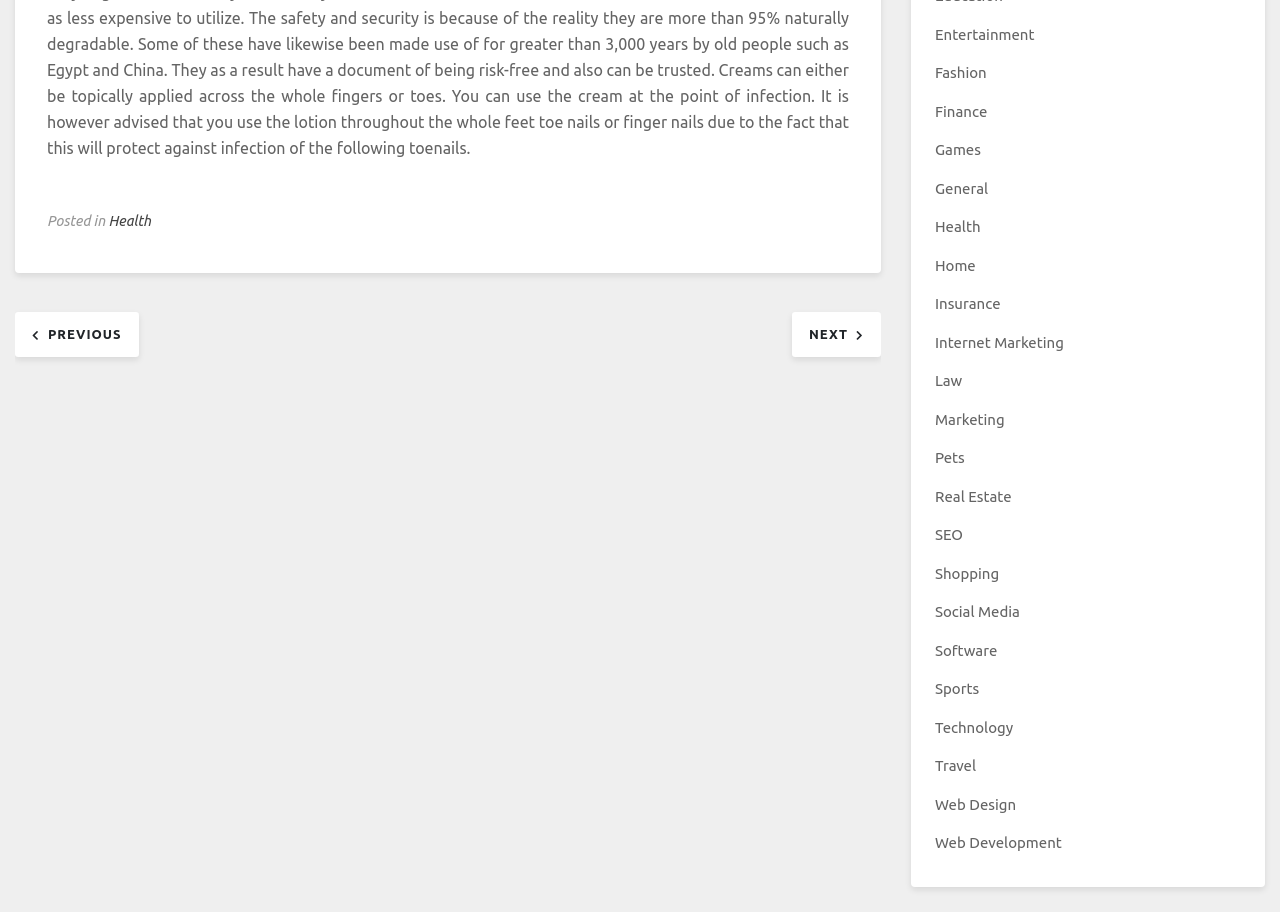What is the last category link in the list?
Please give a detailed answer to the question using the information shown in the image.

The last category link in the list can be found by looking at the bottom-most link in the list of category links, which is 'Web Development'.